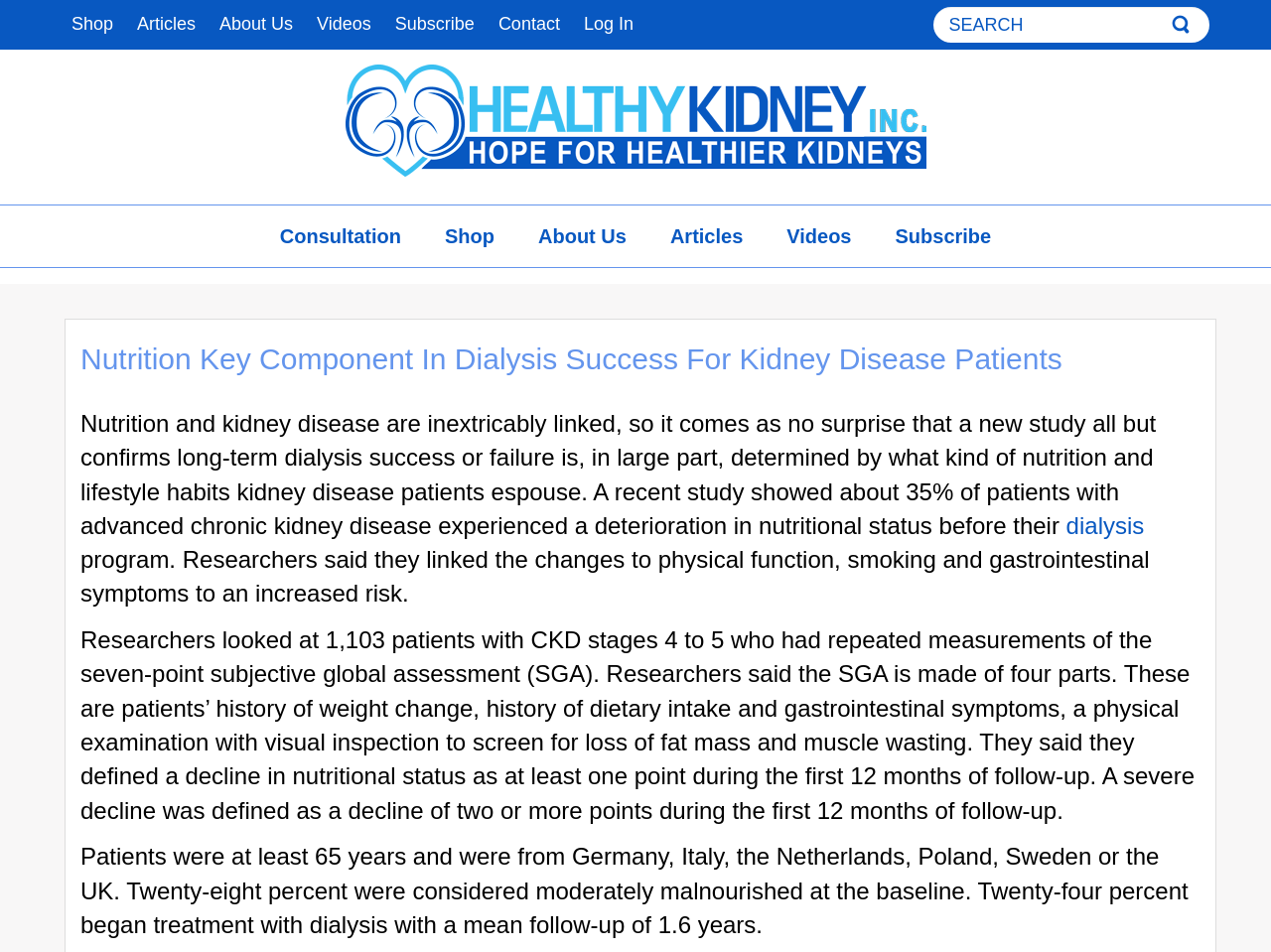Given the element description, predict the bounding box coordinates in the format (top-left x, top-left y, bottom-right x, bottom-right y), using floating point numbers between 0 and 1: Shop

[0.335, 0.221, 0.404, 0.276]